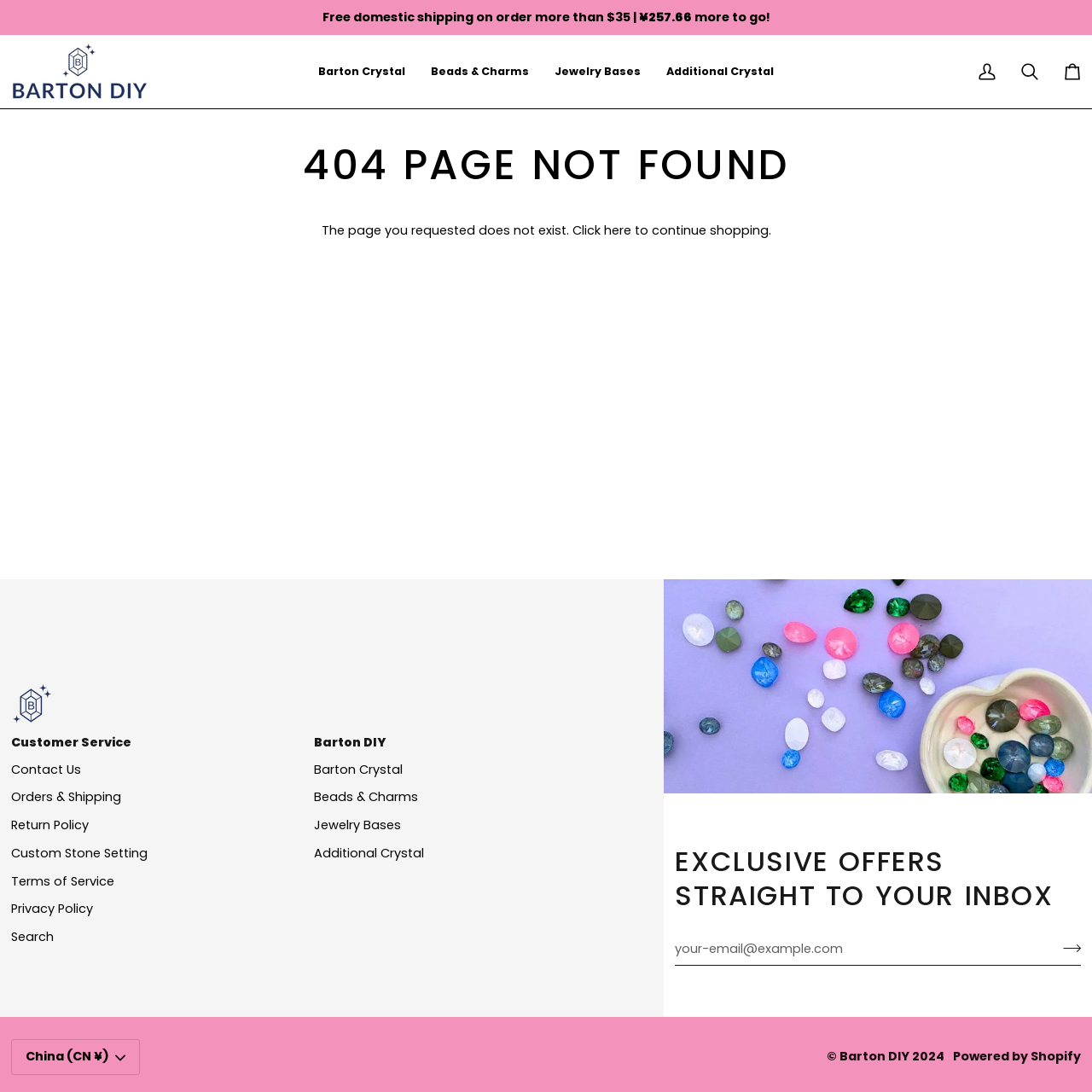Please analyze the image and provide a thorough answer to the question:
What is the minimum order amount for free domestic shipping?

The webpage displays a message 'Free domestic shipping on order more than $35' at the top, indicating that the minimum order amount for free domestic shipping is $35.